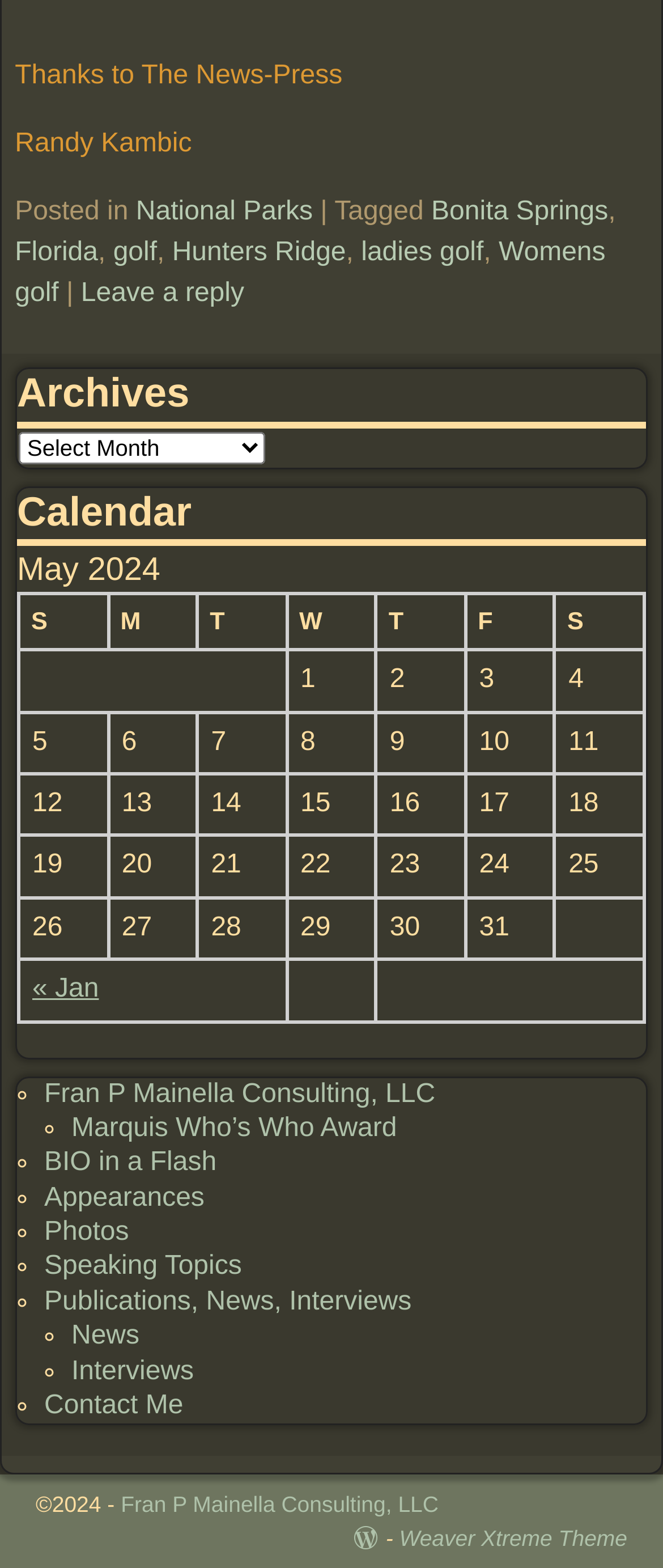How many links are there in the footer section?
Look at the image and respond with a one-word or short-phrase answer.

7